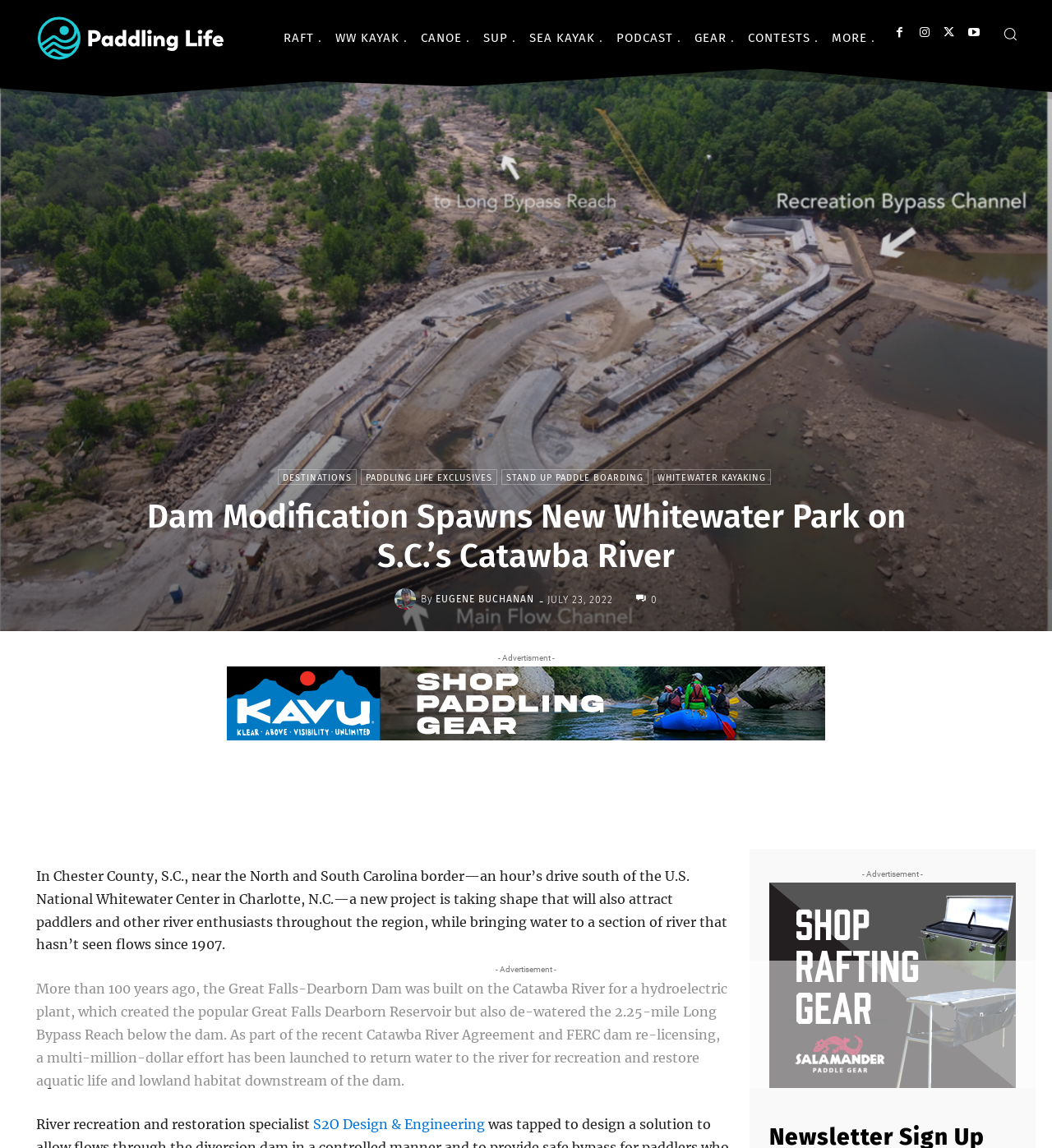Identify the bounding box coordinates for the element that needs to be clicked to fulfill this instruction: "Share the article on social media". Provide the coordinates in the format of four float numbers between 0 and 1: [left, top, right, bottom].

[0.404, 0.7, 0.429, 0.711]